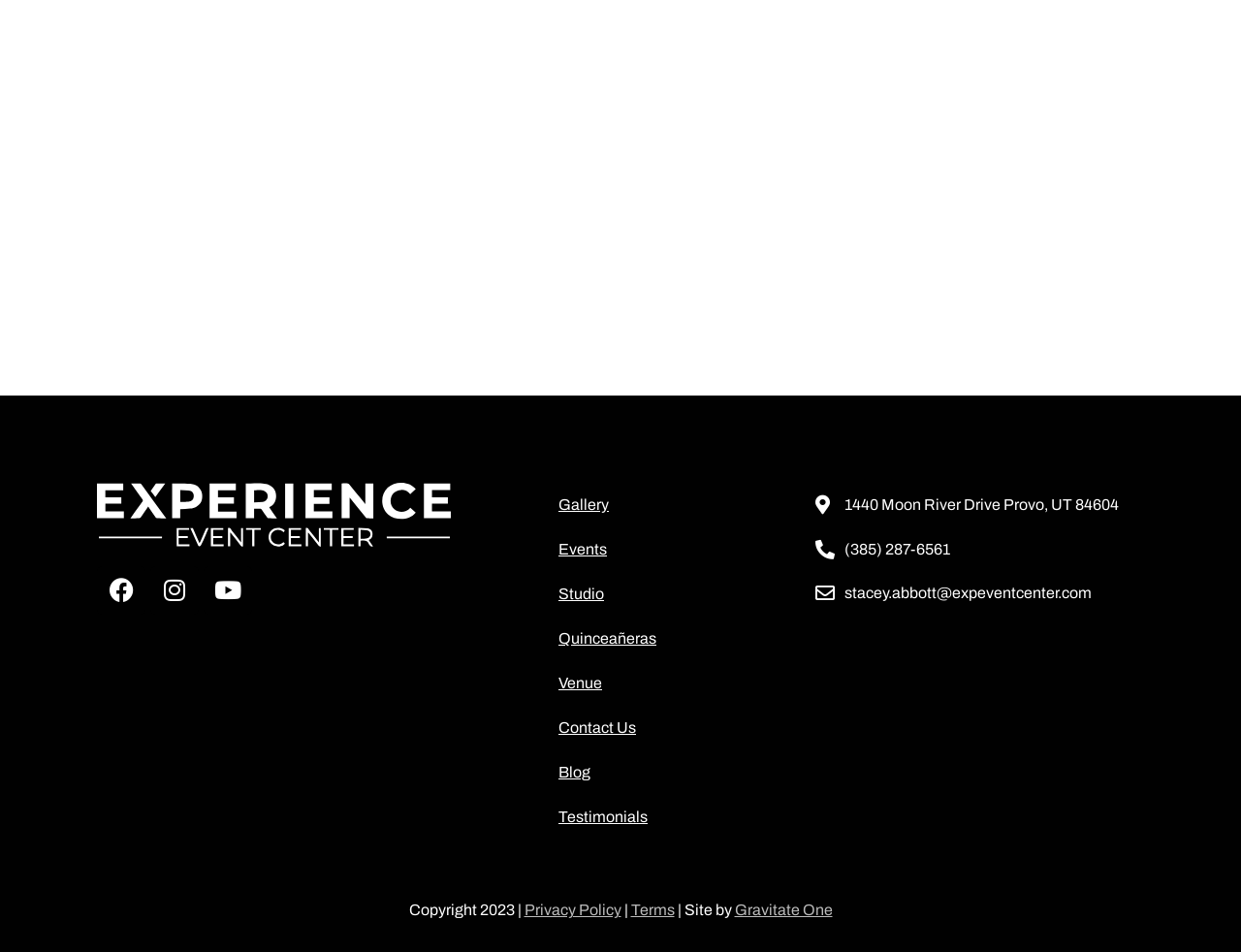Pinpoint the bounding box coordinates of the clickable area needed to execute the instruction: "View the Venue". The coordinates should be specified as four float numbers between 0 and 1, i.e., [left, top, right, bottom].

[0.434, 0.695, 0.641, 0.742]